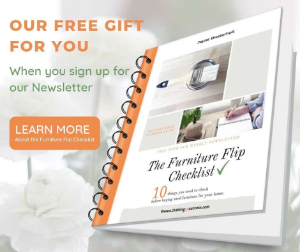Give a thorough and detailed caption for the image.

The image showcases a promotional graphic for a free mini e-Book titled "The Furniture Flip Checklist." The layout features a visually appealing, spiral-bound design with a light and modern aesthetic, including a brush and furniture elements that suggest DIY and home improvement themes. At the top, the text reveals, "OUR FREE GIFT FOR YOU" alongside an invitation to sign up for the newsletter. Below the title of the checklist, "10 things you need to know before buying used furniture for your home," it highlights the practicality of the guide. The call-to-action button at the bottom encourages viewers to "LEARN MORE," enhancing engagement by prompting them to explore the offer further. Overall, this image effectively communicates a valuable resource for individuals interested in furniture renovation and decor.